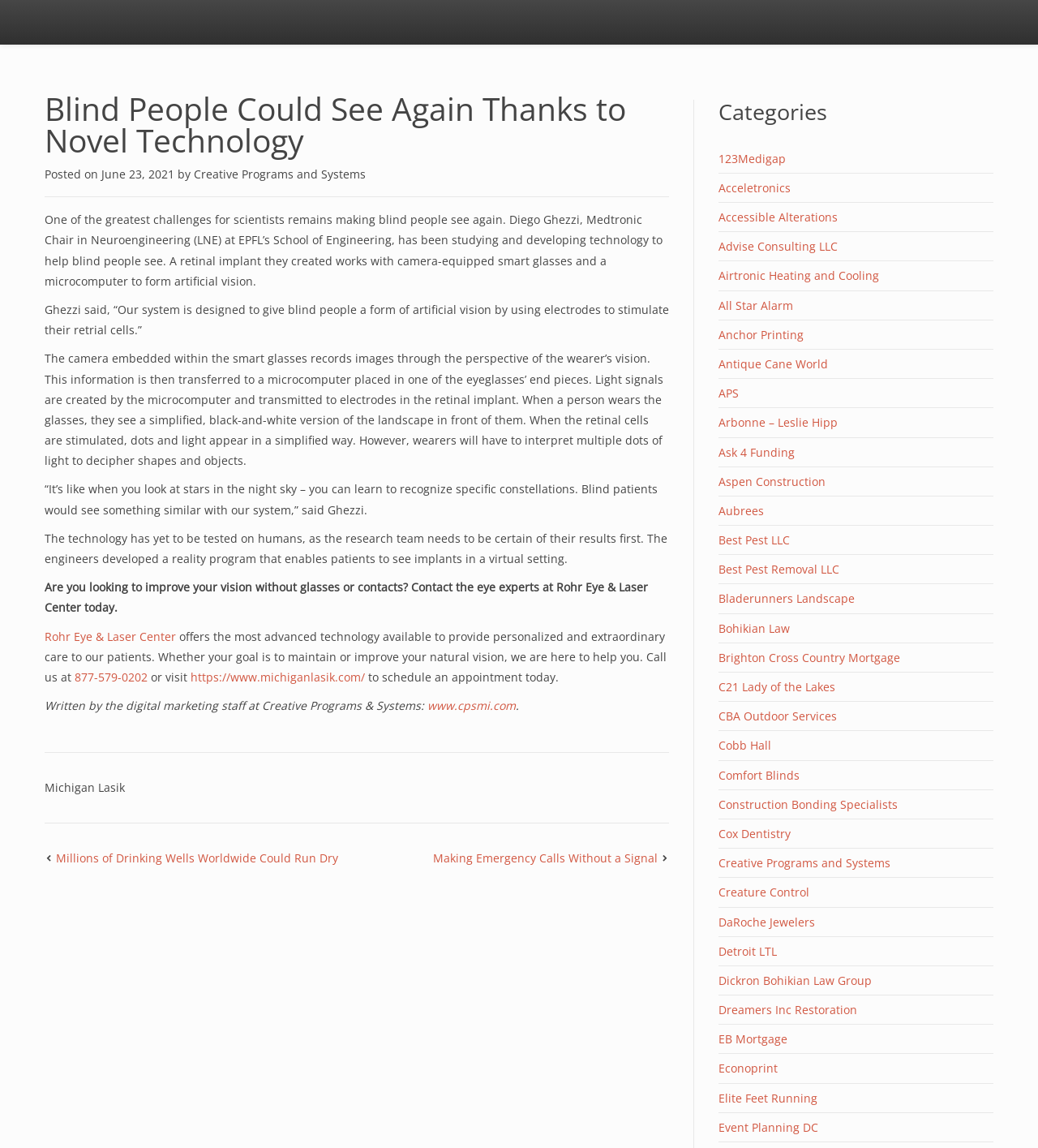What is the purpose of the retinal implant? Using the information from the screenshot, answer with a single word or phrase.

To help blind people see